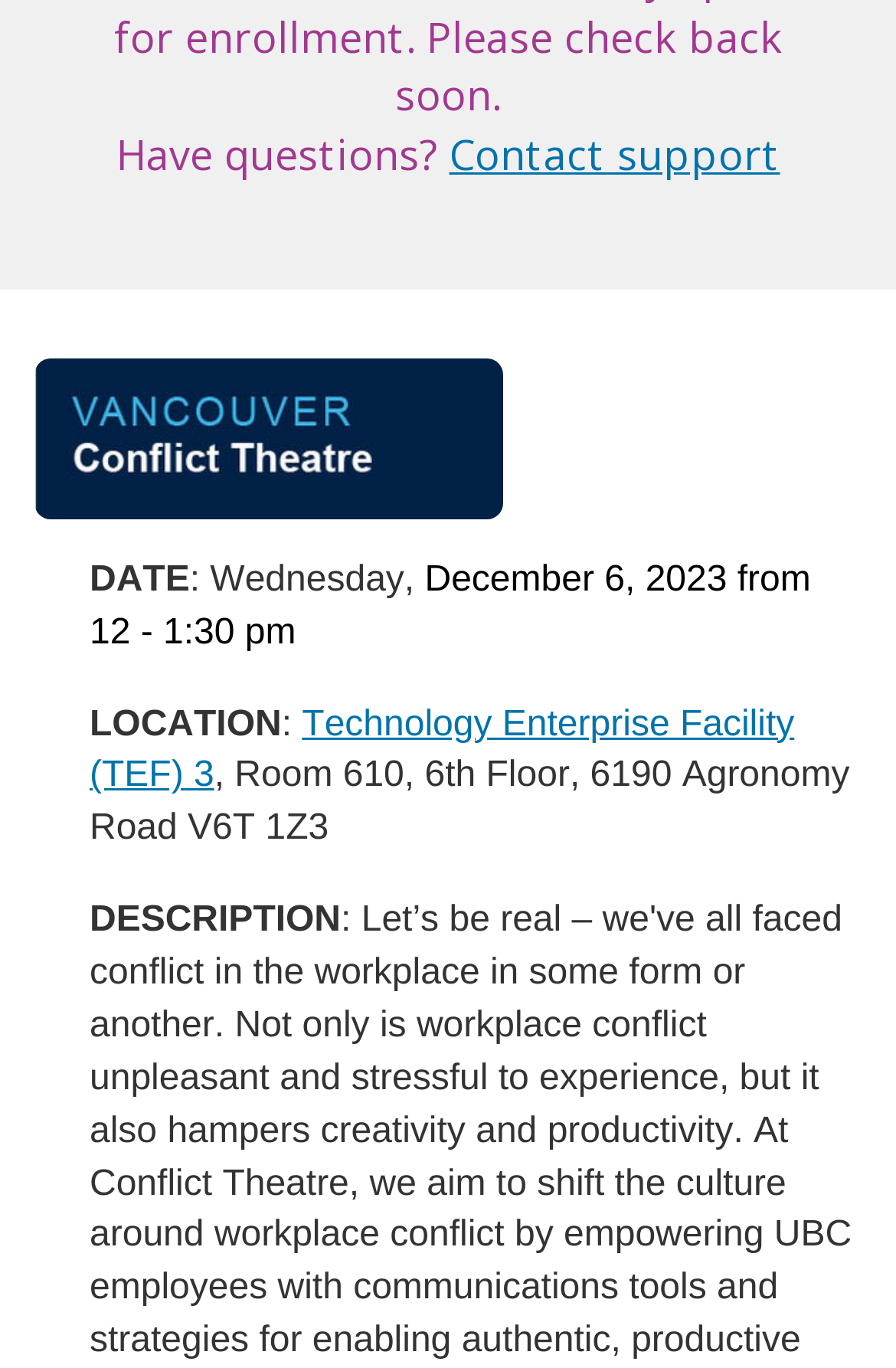Carefully observe the image and respond to the question with a detailed answer:
What is the topic of the event?

I found the topic of the event by reading the description section on the webpage, which mentions that 'Let’s be real – all faced conflict in the workplace in some form or another' and discusses the negative impacts of workplace conflict on creativity and productivity.